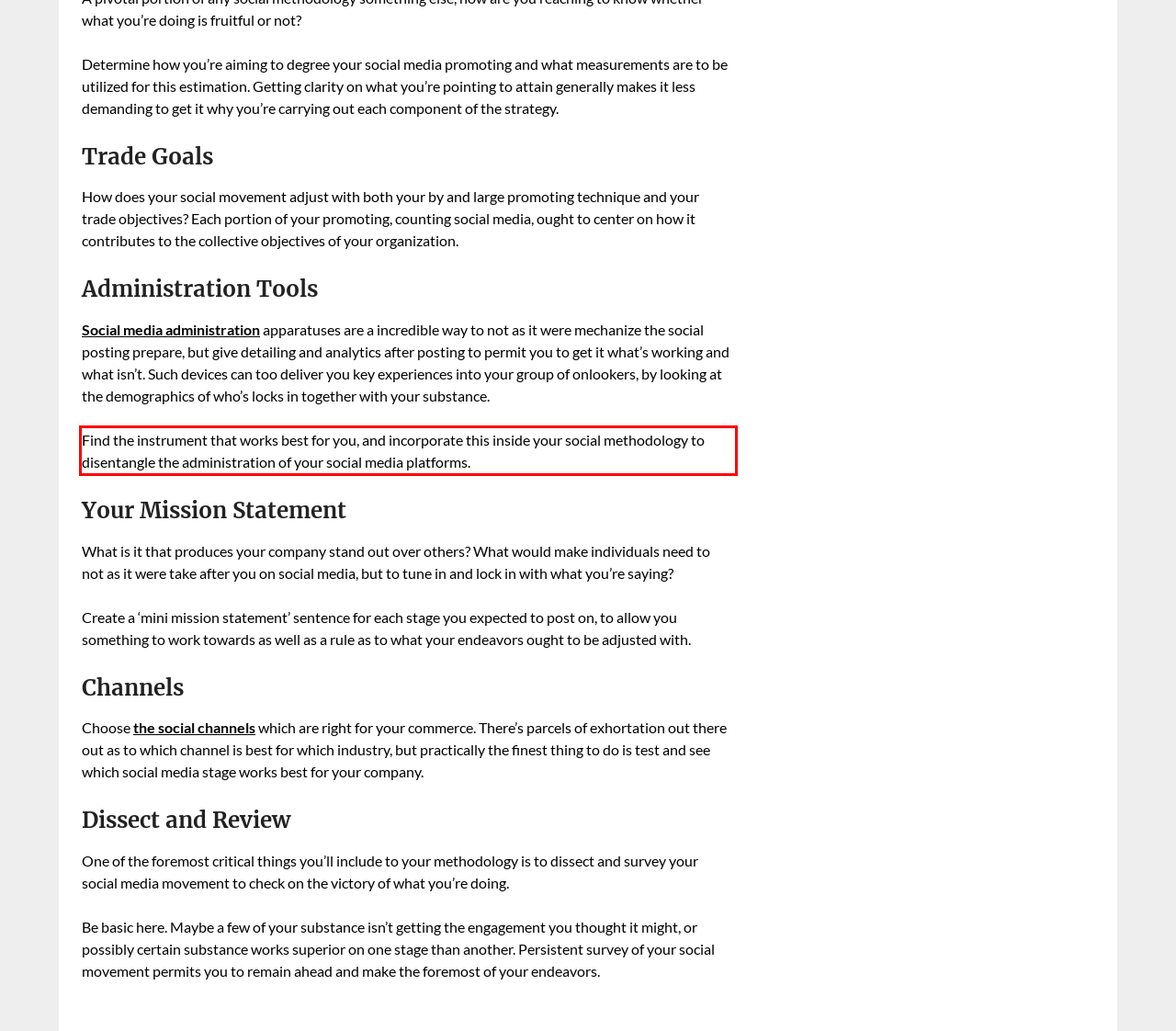Observe the screenshot of the webpage that includes a red rectangle bounding box. Conduct OCR on the content inside this red bounding box and generate the text.

Find the instrument that works best for you, and incorporate this inside your social methodology to disentangle the administration of your social media platforms.